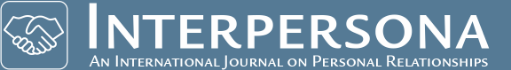Refer to the image and provide an in-depth answer to the question: 
What is the tone of the color scheme?

The tone of the color scheme can be described as soft and professional, which reflects the journal's commitment to research-based knowledge in the field of psychology and relationships. The use of soft colors creates a sense of approachability and seriousness, while the professional tone conveys a sense of authority and expertise.